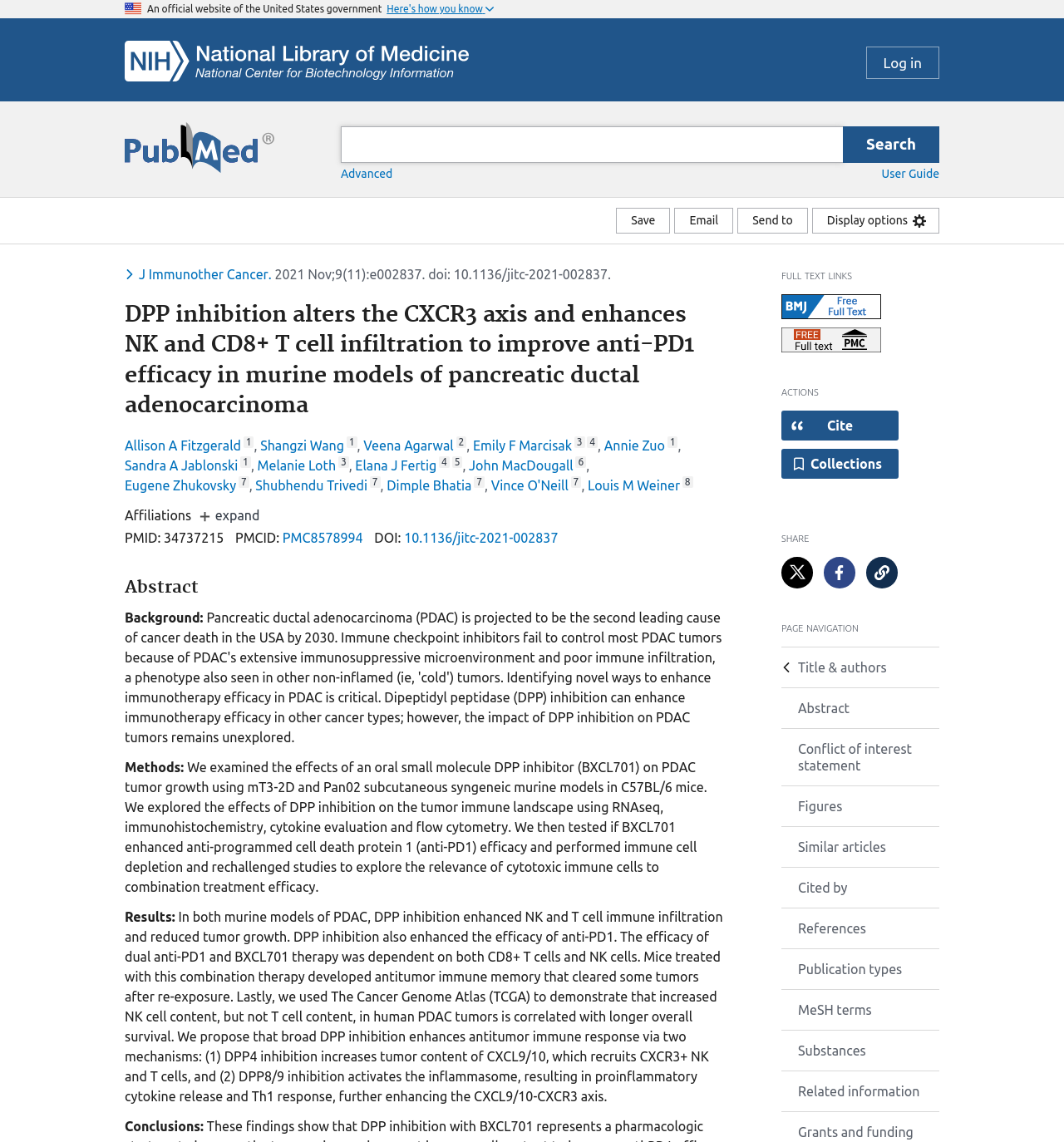Please find and report the bounding box coordinates of the element to click in order to perform the following action: "Log in". The coordinates should be expressed as four float numbers between 0 and 1, in the format [left, top, right, bottom].

[0.814, 0.041, 0.883, 0.069]